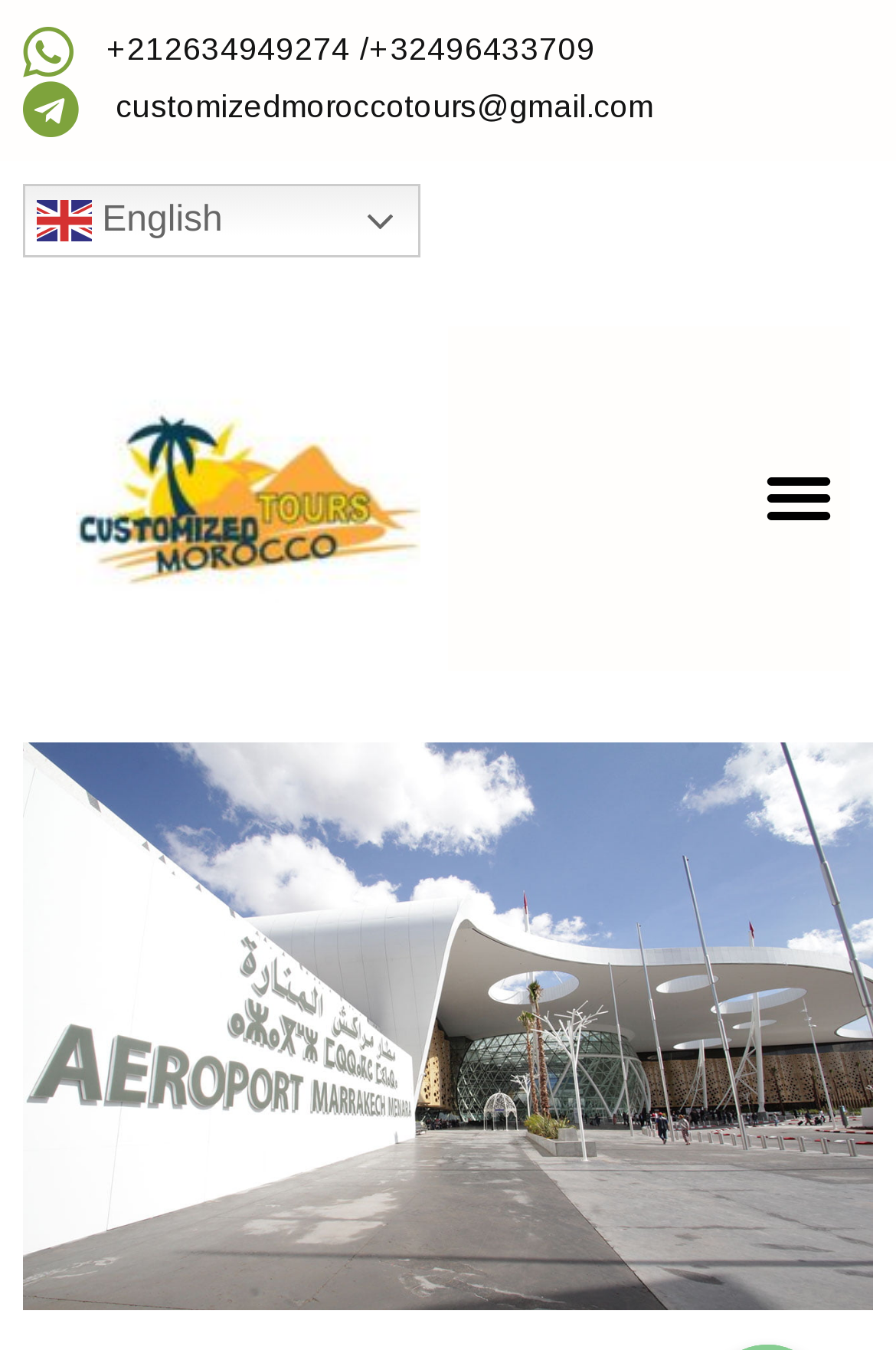What language is the webpage currently in?
Utilize the image to construct a detailed and well-explained answer.

I found the language by looking at the link element that says 'en English', which indicates that the webpage is currently in English.